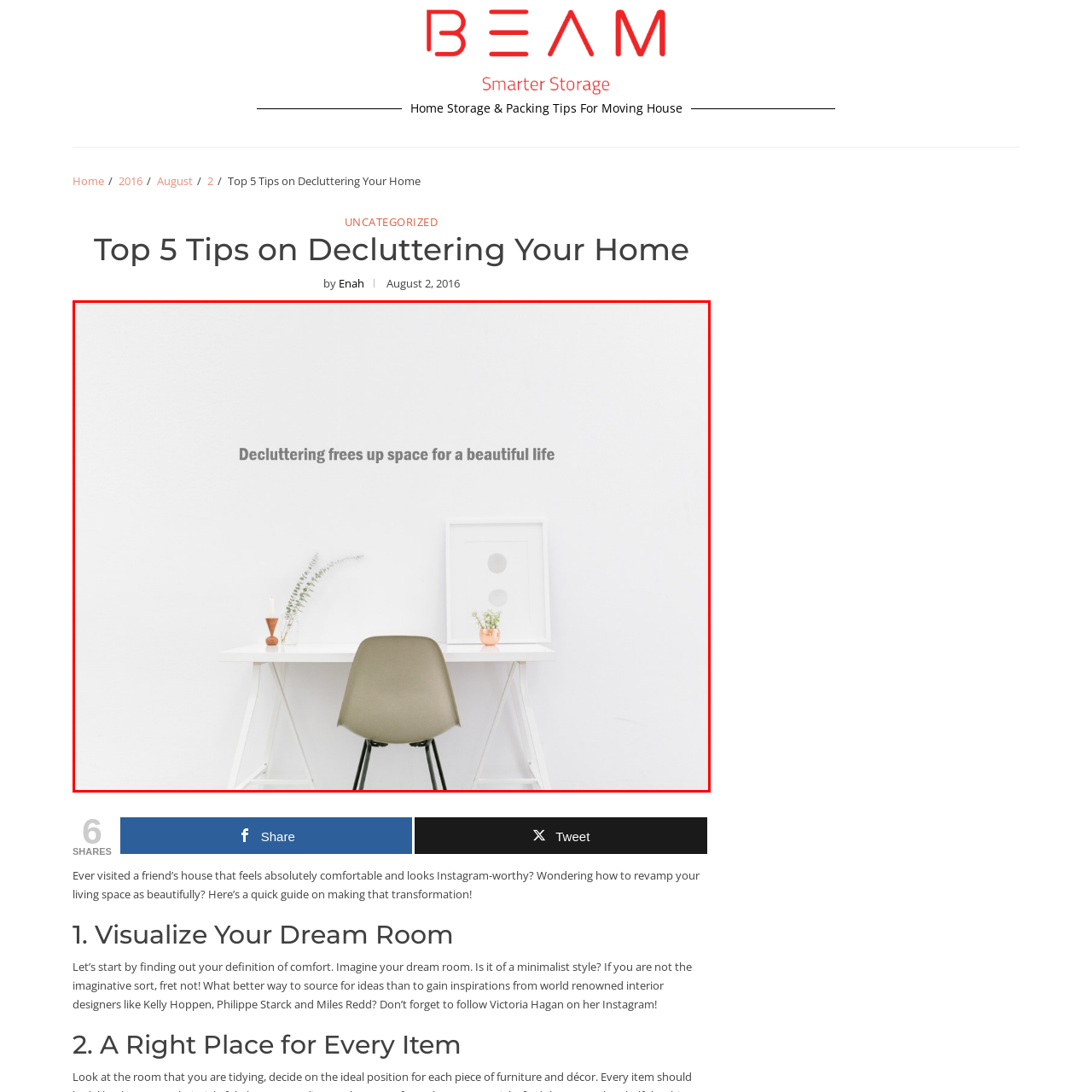Focus on the area marked by the red box, What type of artwork is on the desk? 
Answer briefly using a single word or phrase.

Abstract shapes